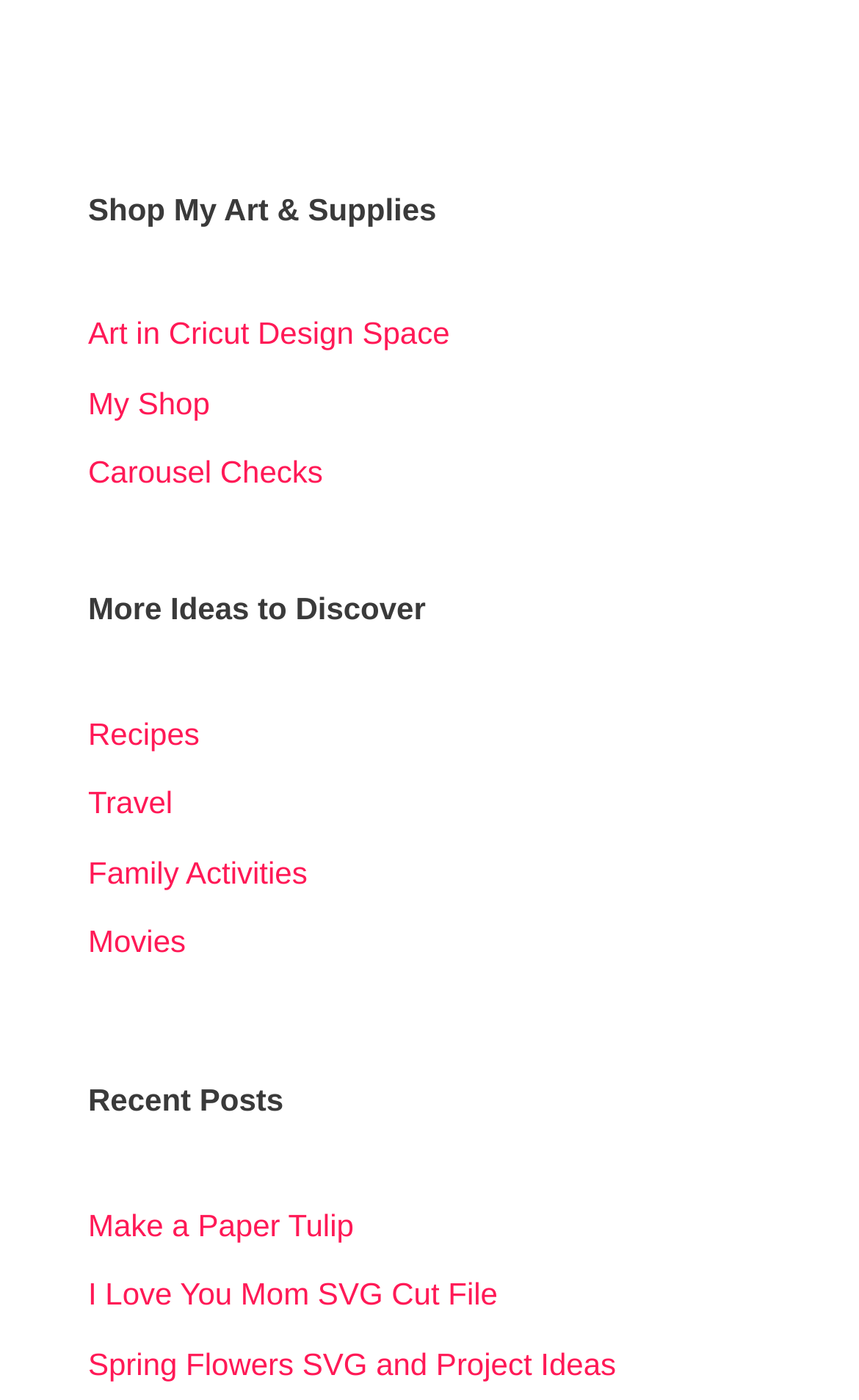Find the coordinates for the bounding box of the element with this description: "Make a Paper Tulip".

[0.103, 0.862, 0.412, 0.887]